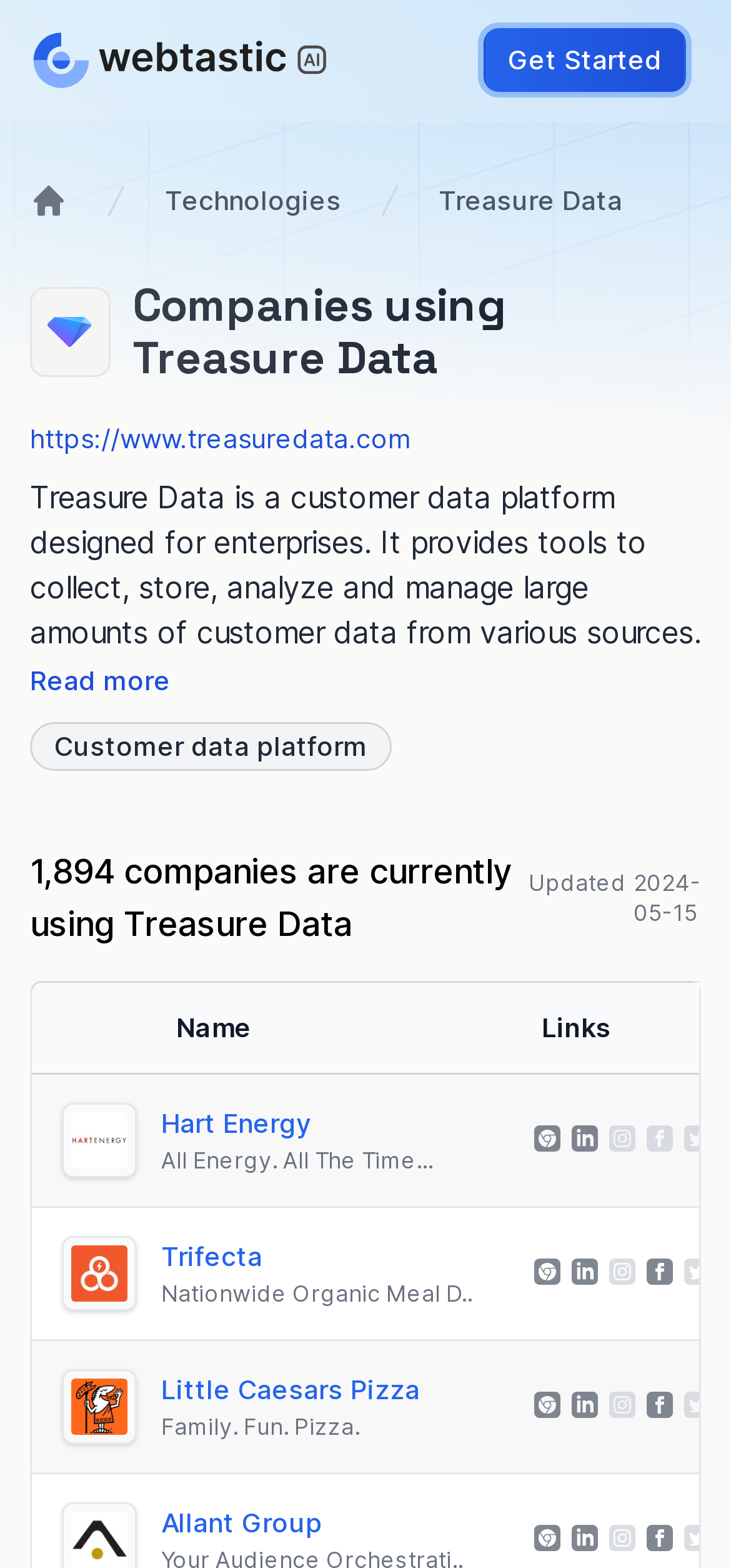Specify the bounding box coordinates of the element's region that should be clicked to achieve the following instruction: "Click the Webtastic.ai logo". The bounding box coordinates consist of four float numbers between 0 and 1, in the format [left, top, right, bottom].

[0.041, 0.017, 0.454, 0.06]